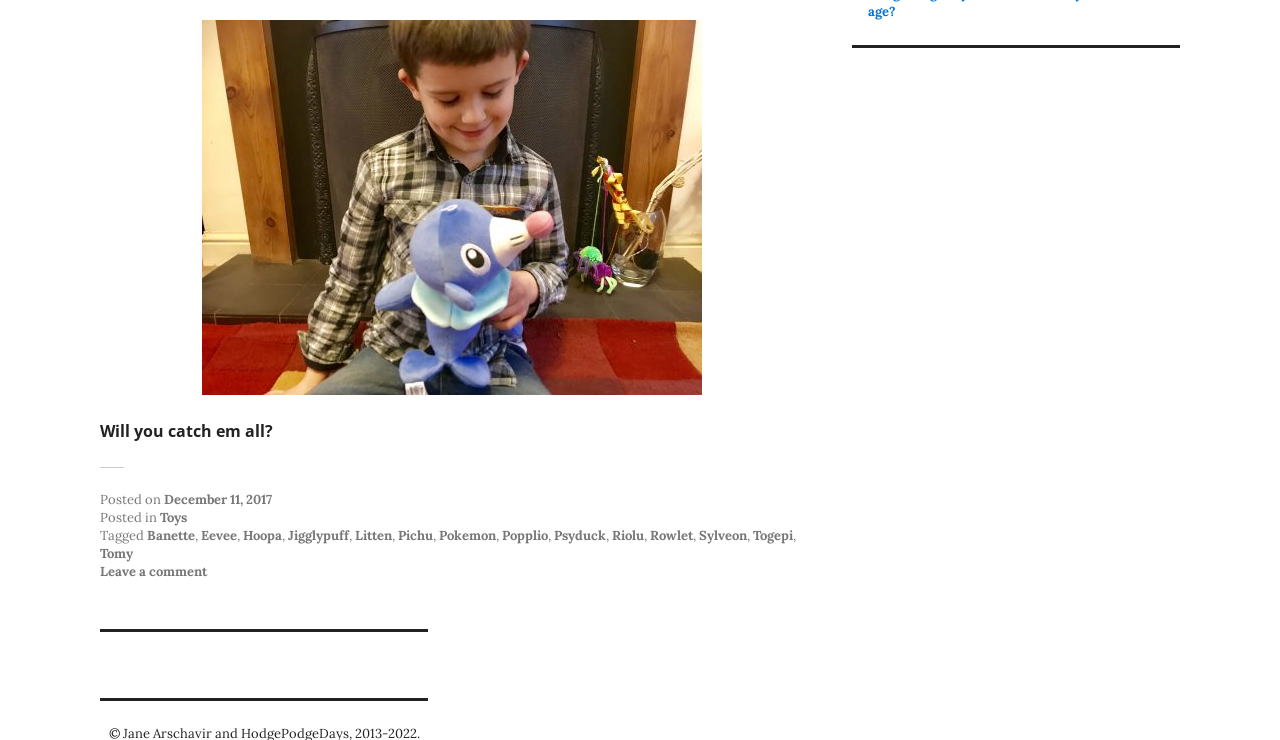Can you provide the bounding box coordinates for the element that should be clicked to implement the instruction: "View the 'Toys' category"?

[0.125, 0.688, 0.146, 0.711]